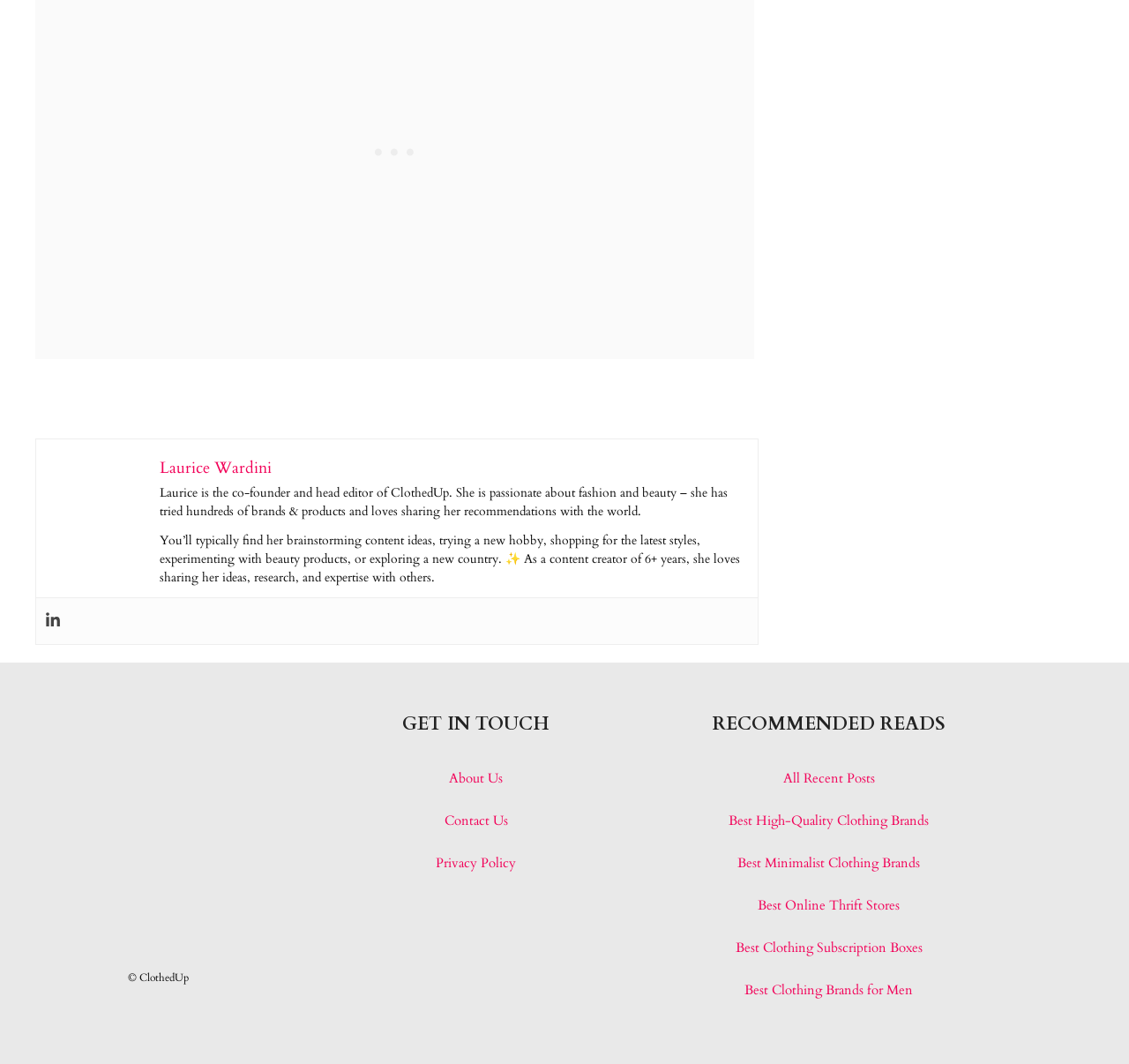What is the copyright information at the bottom of the webpage?
Using the image, give a concise answer in the form of a single word or short phrase.

© ClothedUp